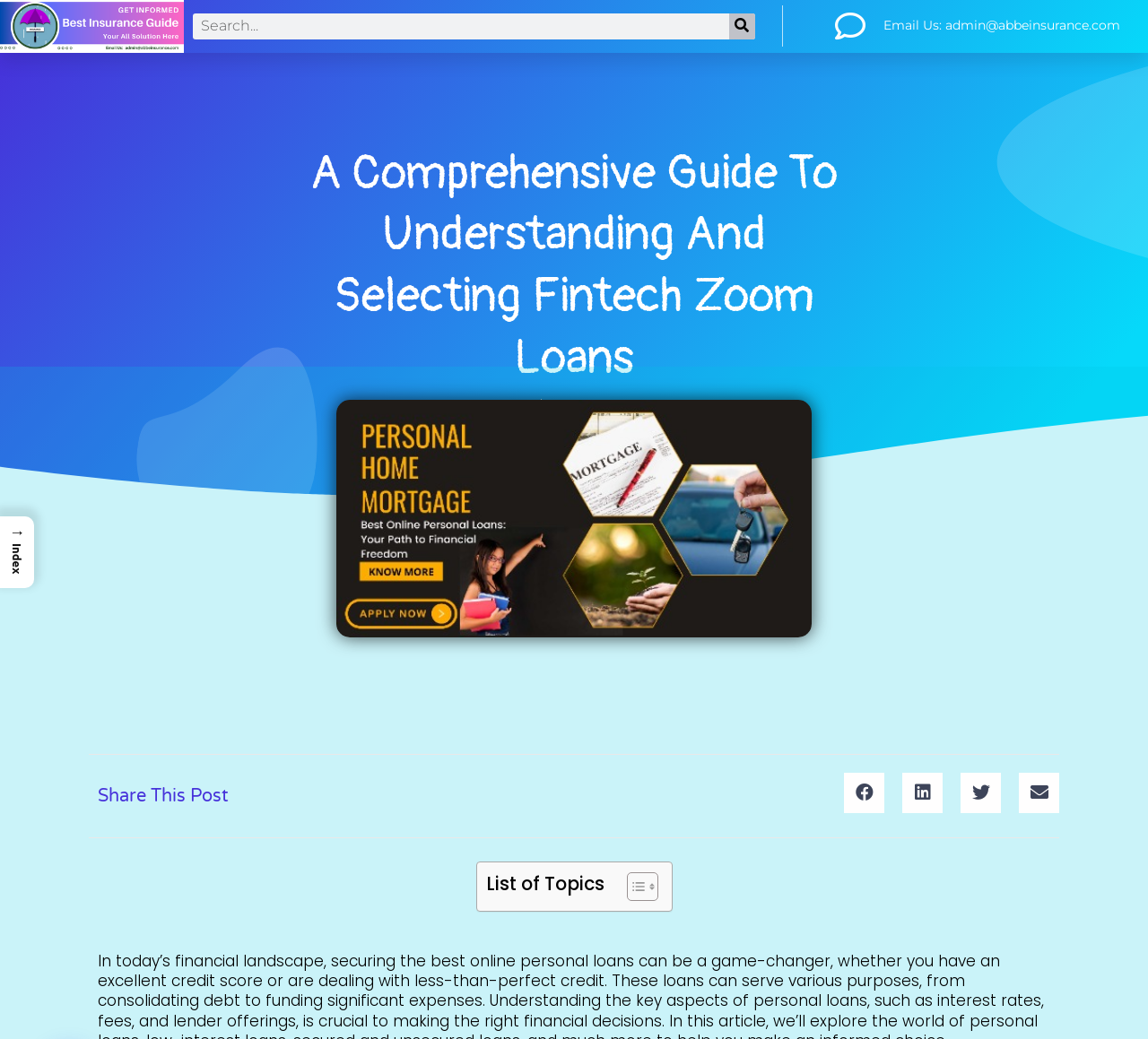Reply to the question below using a single word or brief phrase:
What is the date of the webpage?

November 22, 2023